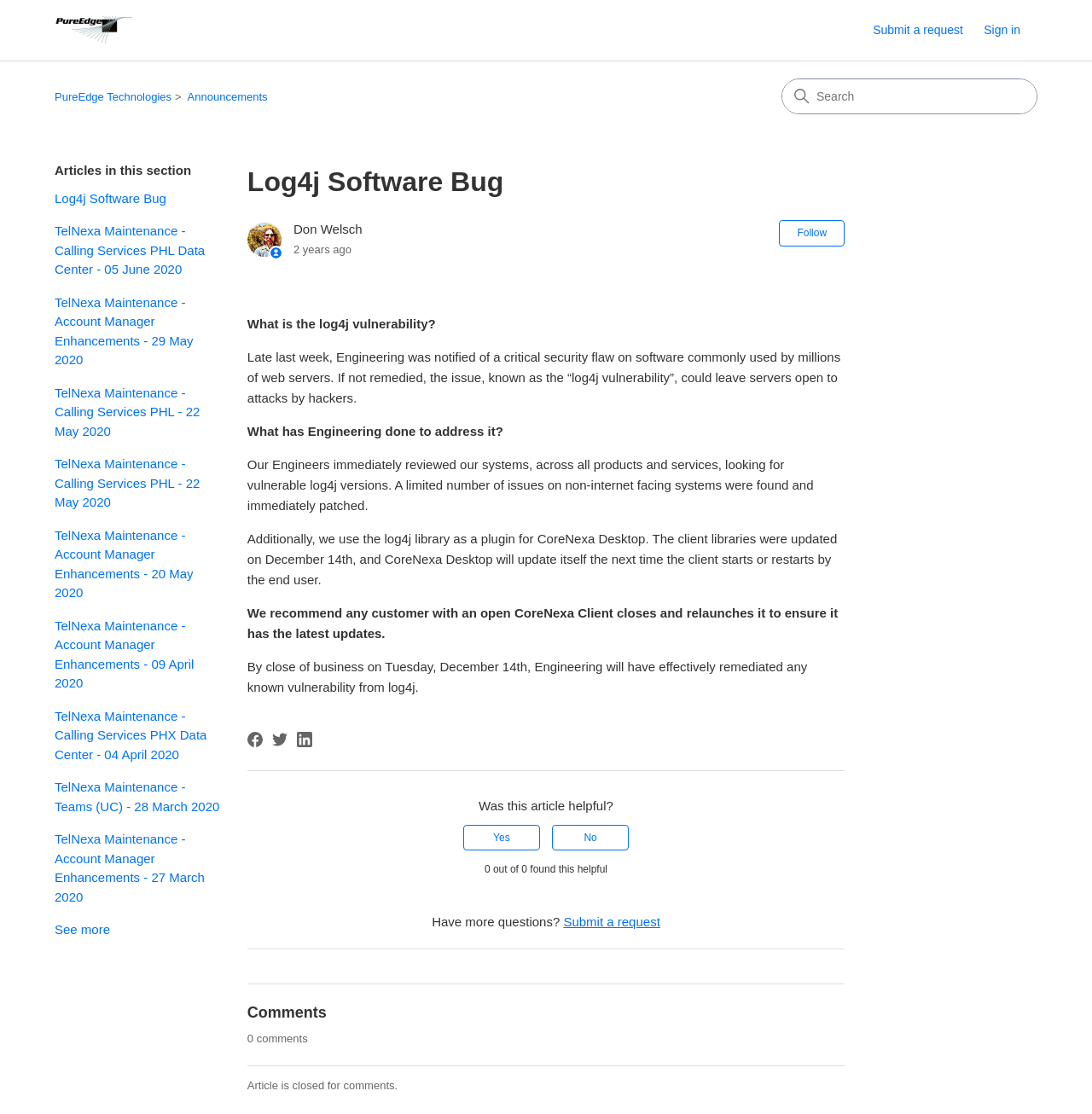Reply to the question with a single word or phrase:
Where is the search box located?

Top right corner